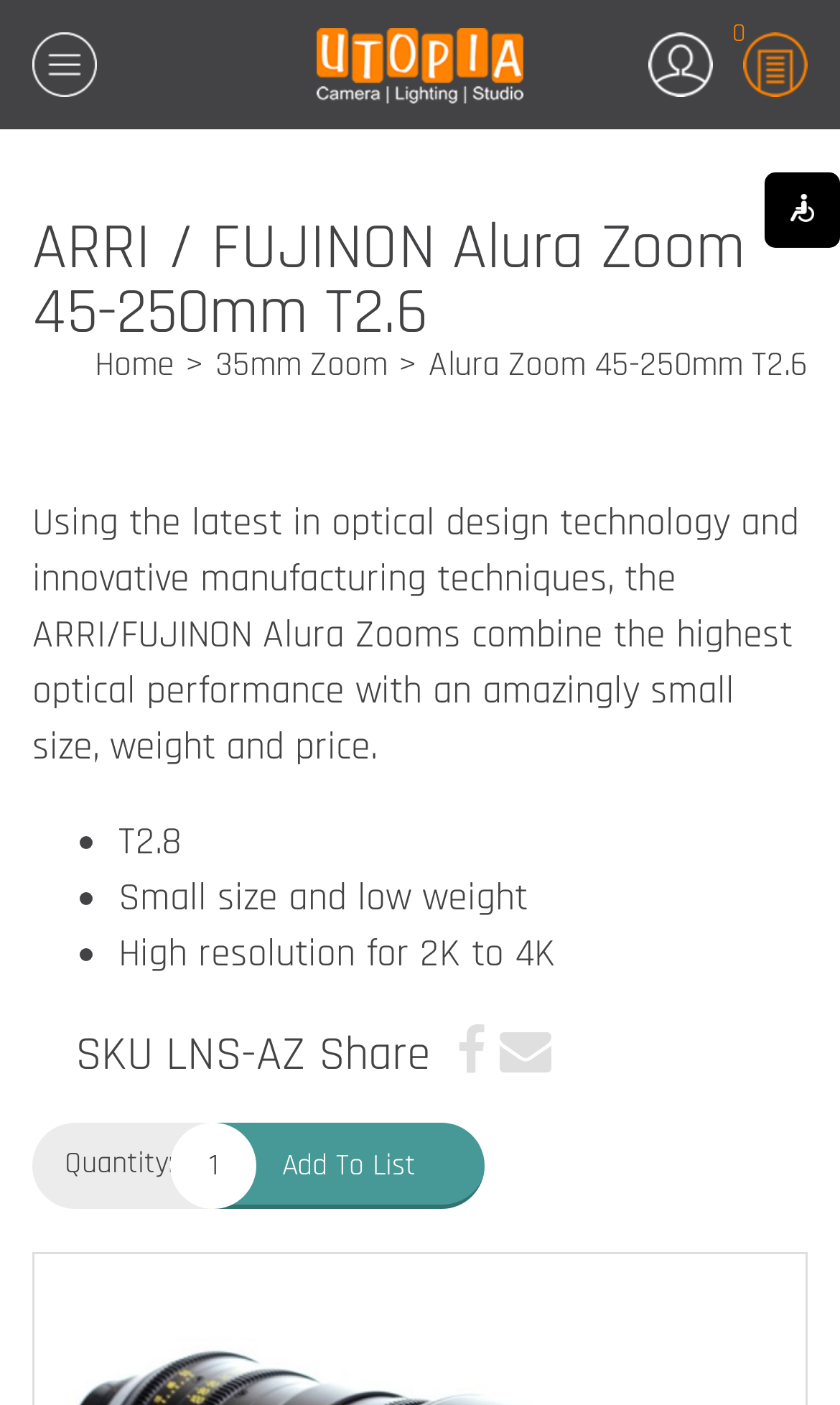Please give a short response to the question using one word or a phrase:
What is the resolution of the product?

2K to 4K